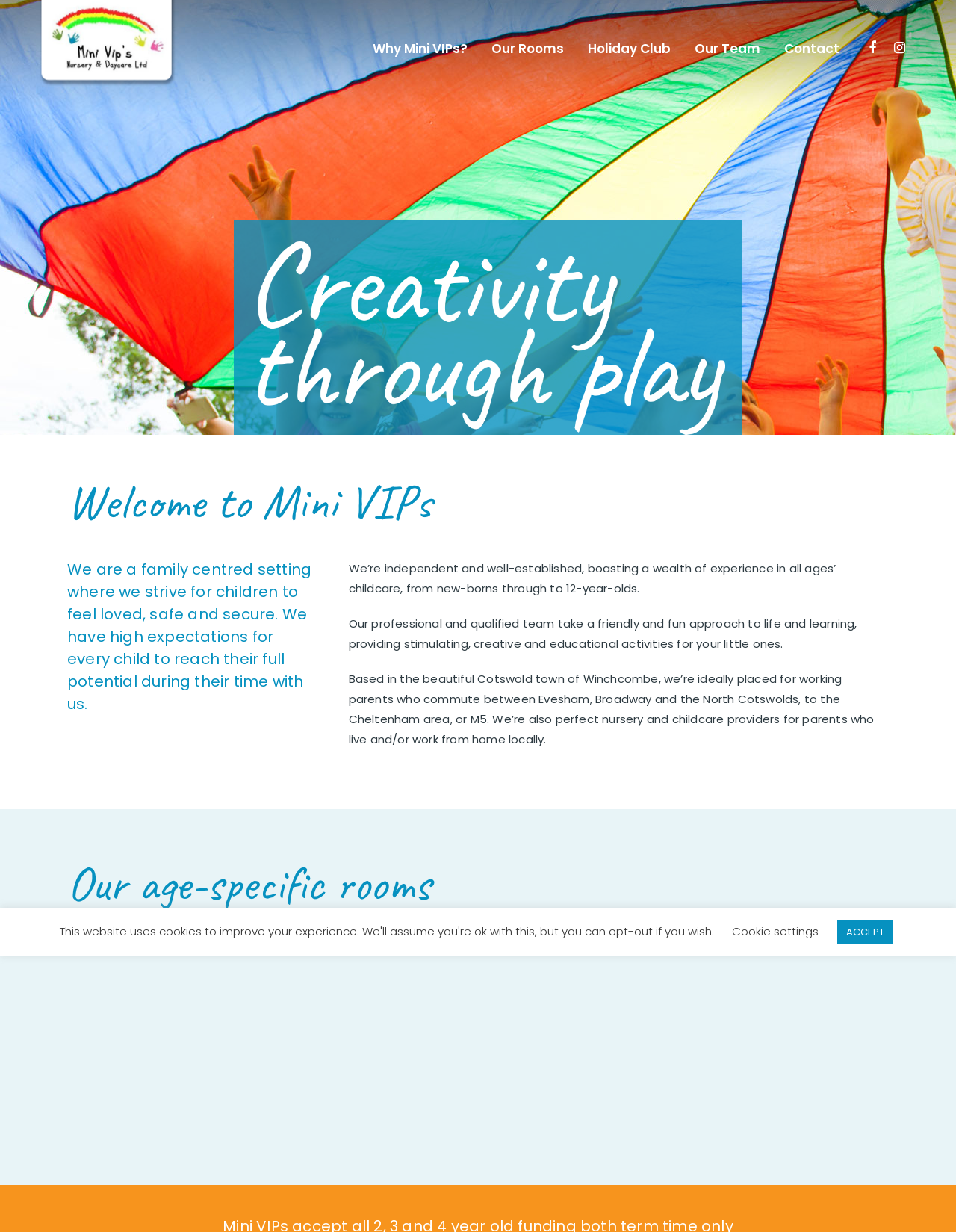Find and generate the main title of the webpage.

Welcome to Mini VIPs